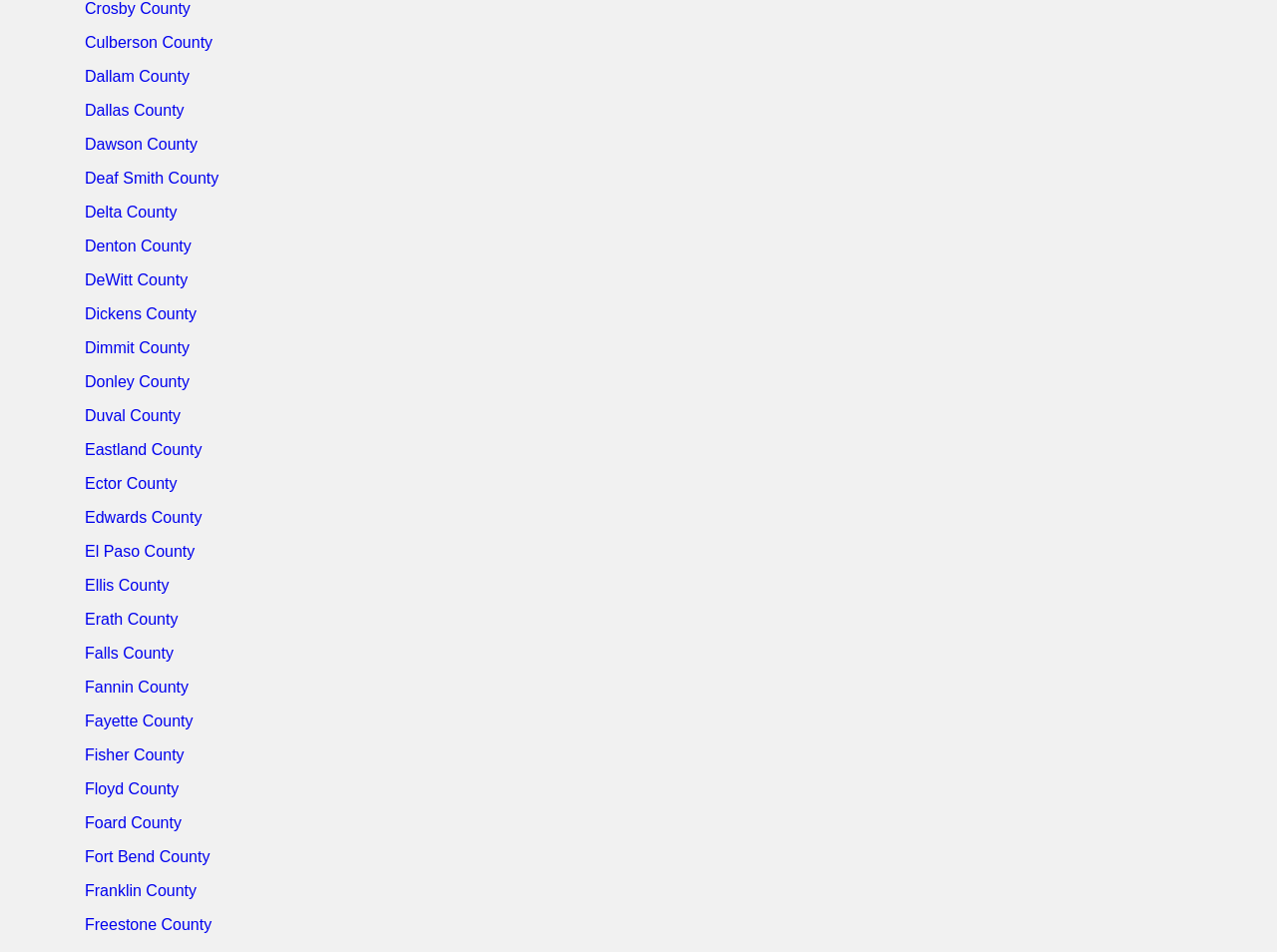Find the bounding box coordinates of the area to click in order to follow the instruction: "view Crosby County".

[0.066, 0.0, 0.149, 0.018]